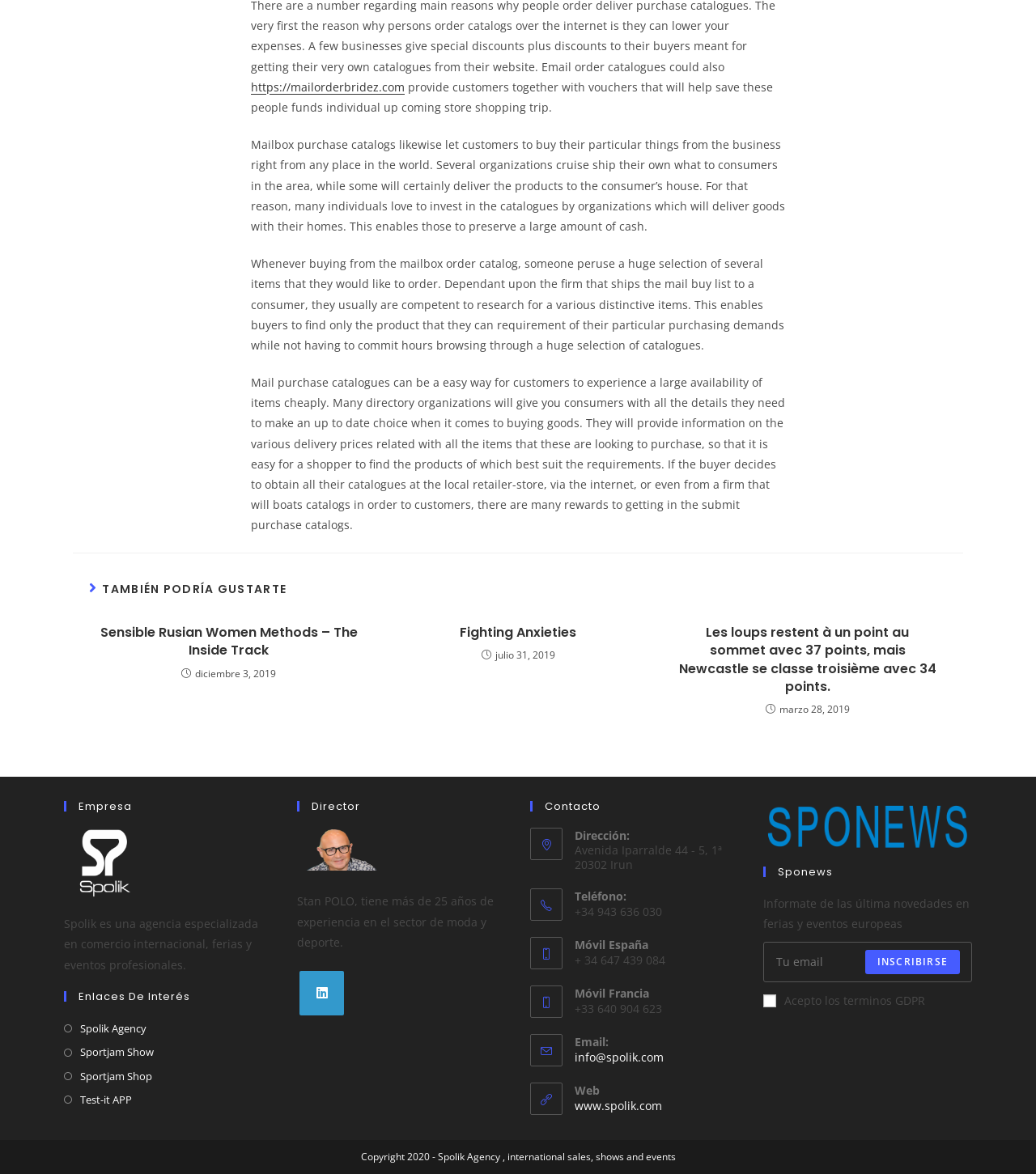Using the element description provided, determine the bounding box coordinates in the format (top-left x, top-left y, bottom-right x, bottom-right y). Ensure that all values are floating point numbers between 0 and 1. Element description: info@spolik.com

[0.555, 0.894, 0.641, 0.907]